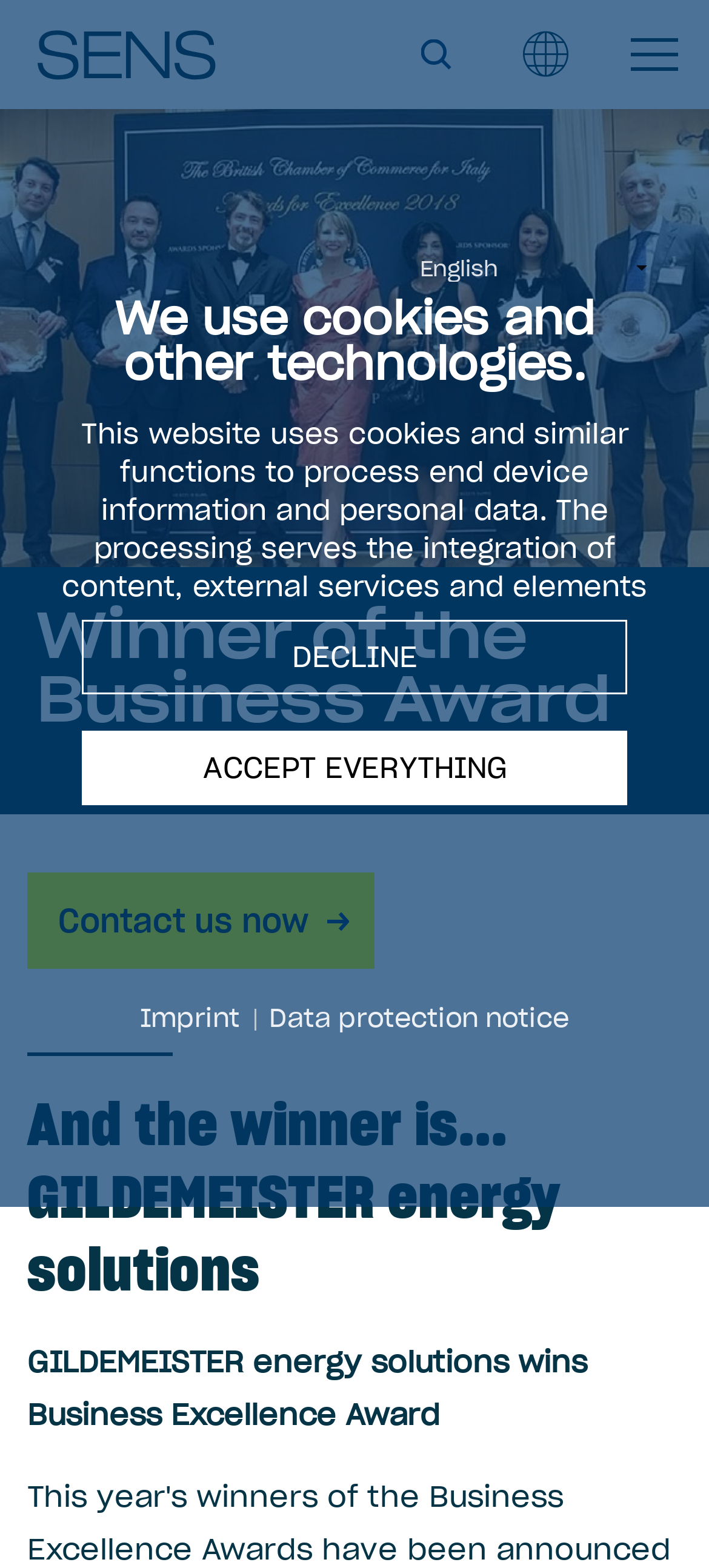Please provide a comprehensive response to the question below by analyzing the image: 
What is the purpose of the cookies and other technologies used on this website?

The answer can be found in the StaticText 'This website uses cookies and similar functions to process end device information and personal data. The processing serves the integration of content, external services and elements of third parties, statistical analysis/measurement, personalized advertising and the integration of social media.' which explains the purpose of the cookies and other technologies used on this website.